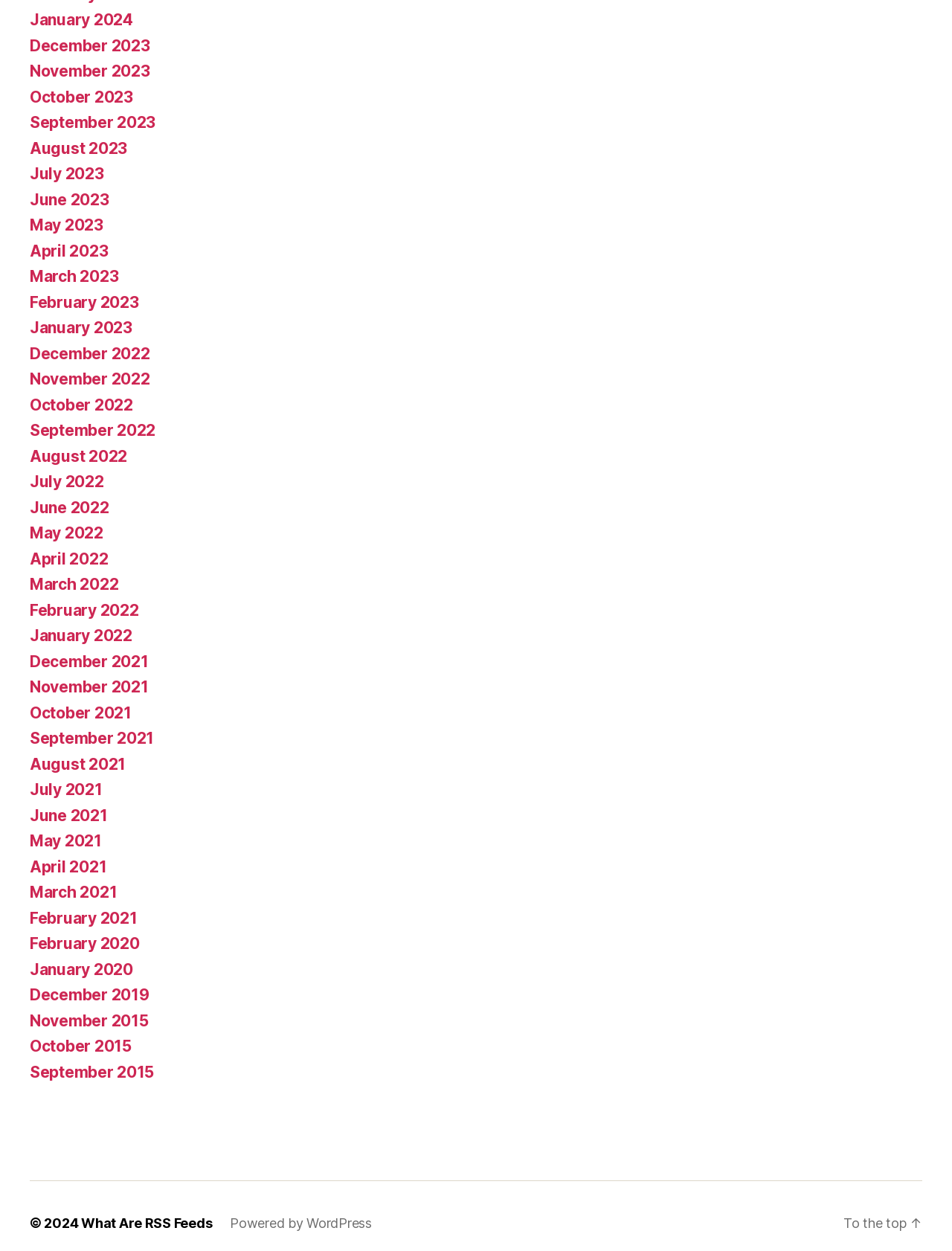Predict the bounding box of the UI element based on this description: "What Are RSS Feeds".

[0.085, 0.971, 0.223, 0.984]